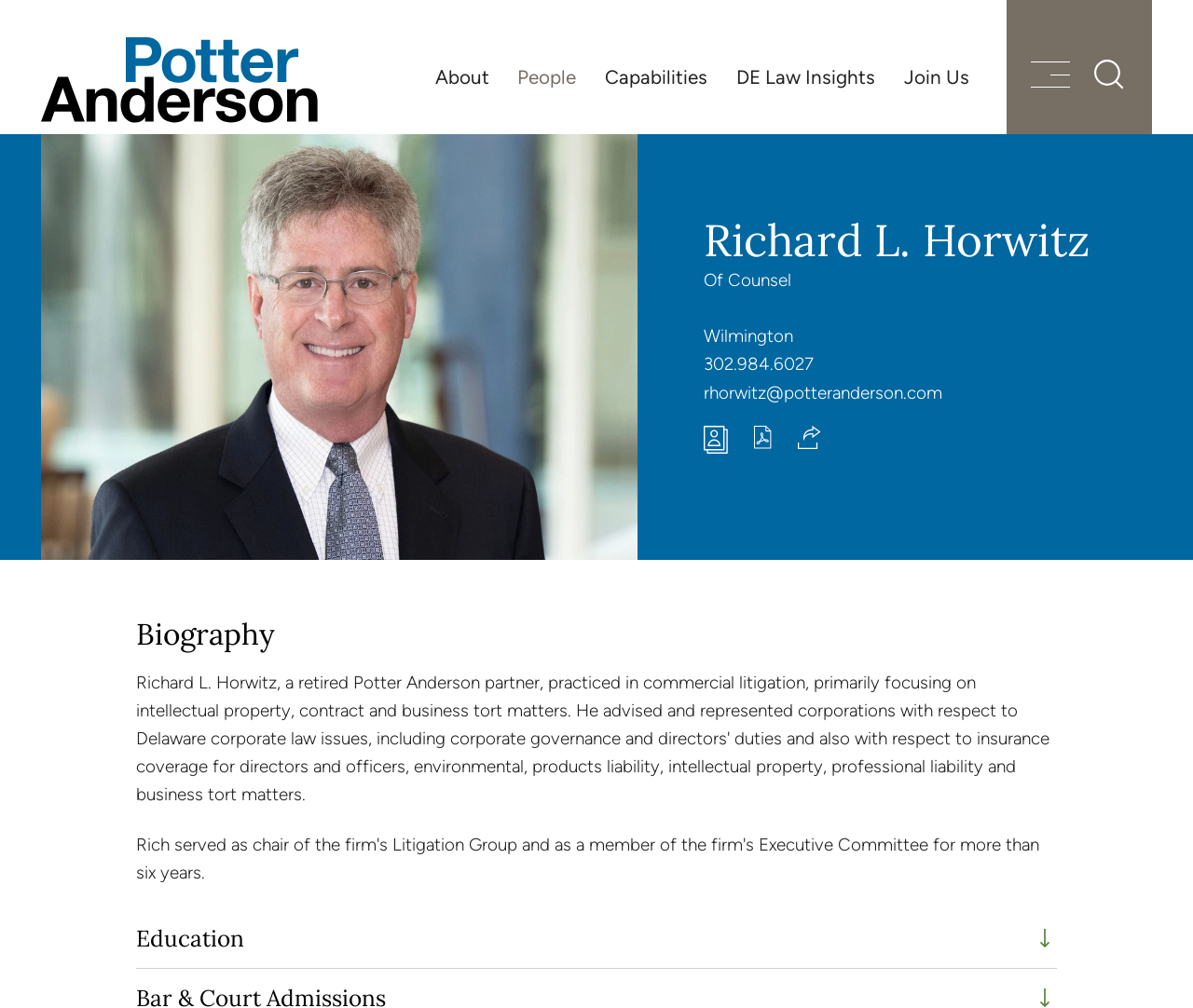Please provide the bounding box coordinates for the UI element as described: "DE Law Insights". The coordinates must be four floats between 0 and 1, represented as [left, top, right, bottom].

[0.605, 0.055, 0.746, 0.097]